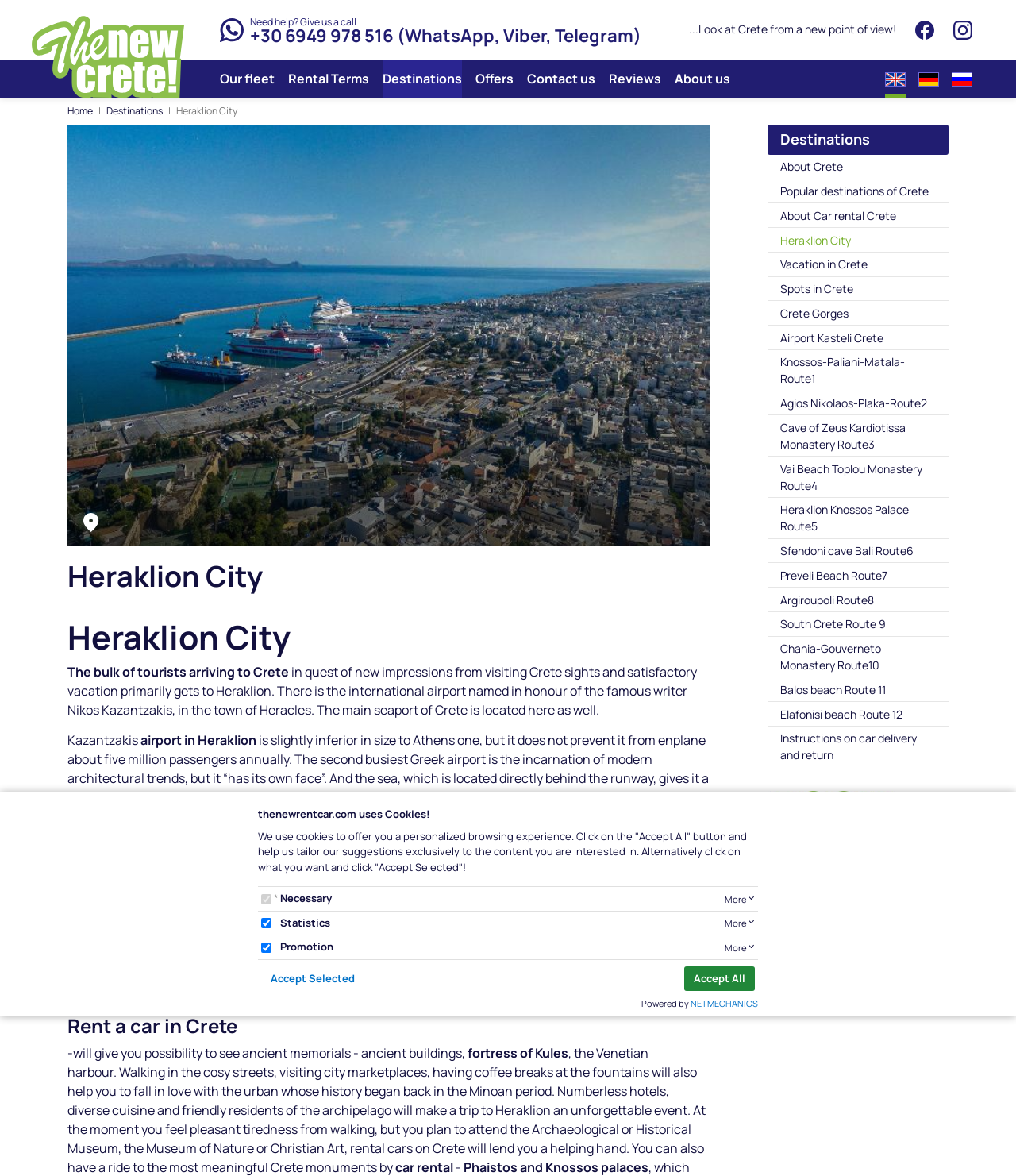Predict the bounding box of the UI element based on the description: "Airport Kasteli Crete". The coordinates should be four float numbers between 0 and 1, formatted as [left, top, right, bottom].

[0.755, 0.277, 0.934, 0.297]